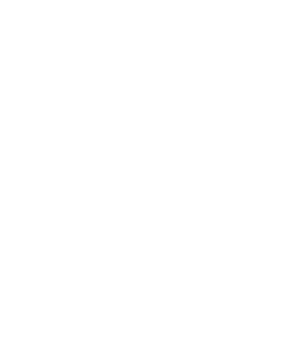Using the information in the image, give a detailed answer to the following question: What is the purpose of the link accompanying the image?

The link is provided to allow users to learn more about the 'Leota Perfect Wrap Maternity Dress', likely leading to a product page or a section with more information about the dress.